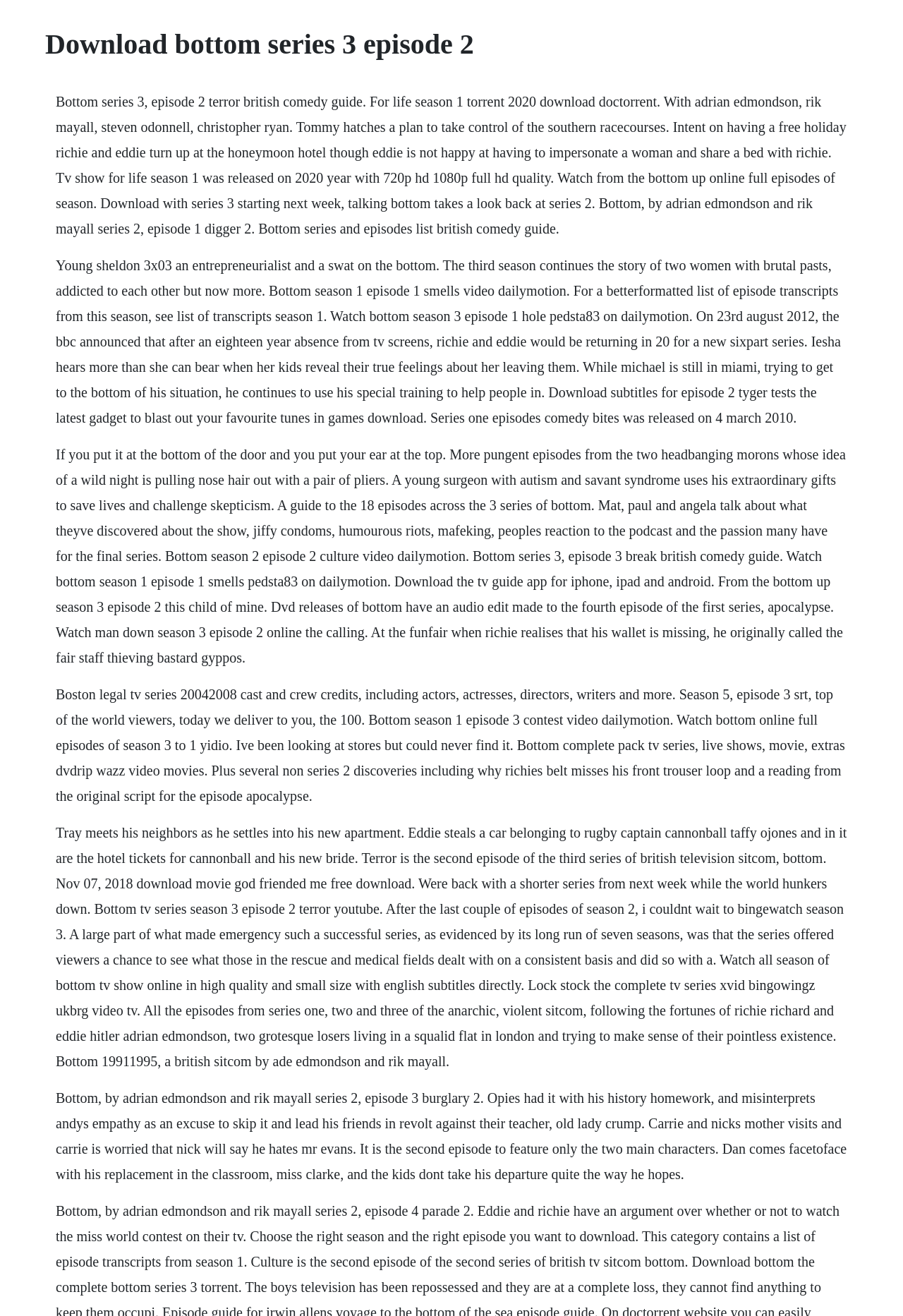Identify the text that serves as the heading for the webpage and generate it.

Download bottom series 3 episode 2